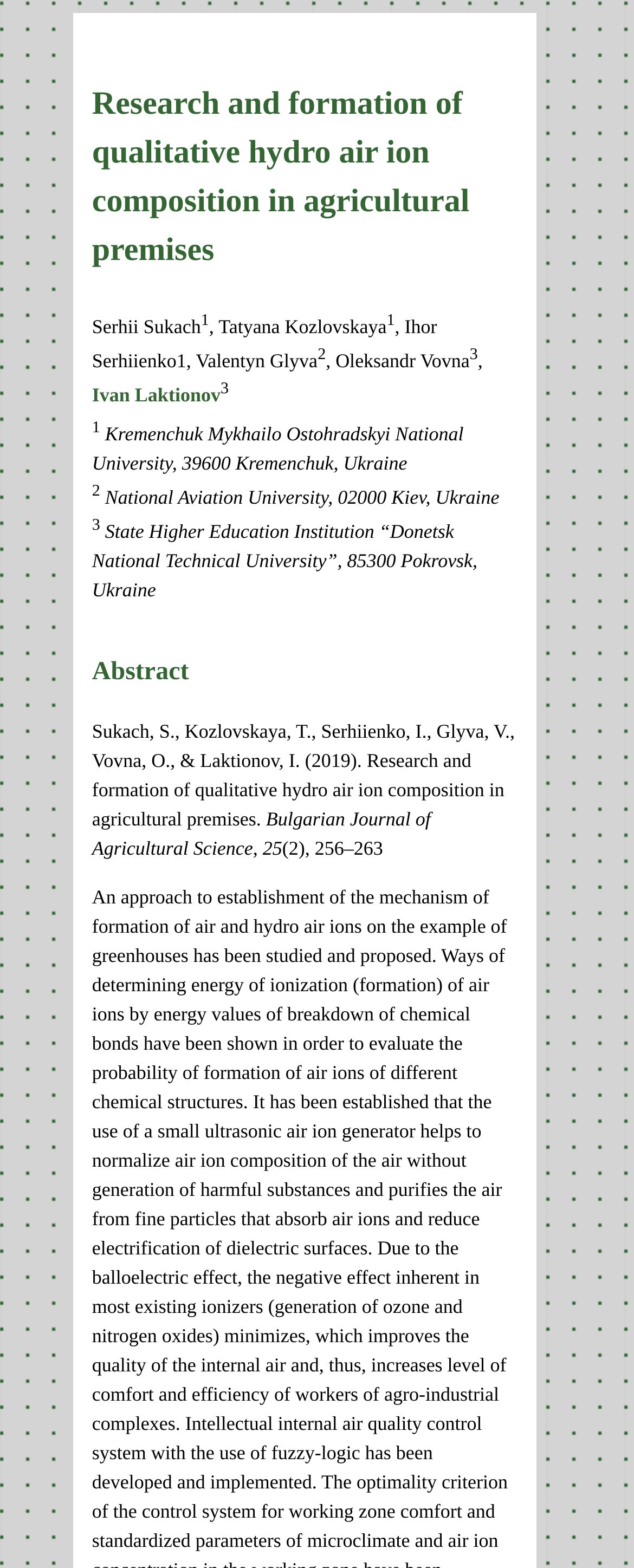Given the element description Ivan Laktionov, identify the bounding box coordinates for the UI element on the webpage screenshot. The format should be (top-left x, top-left y, bottom-right x, bottom-right y), with values between 0 and 1.

[0.145, 0.245, 0.348, 0.259]